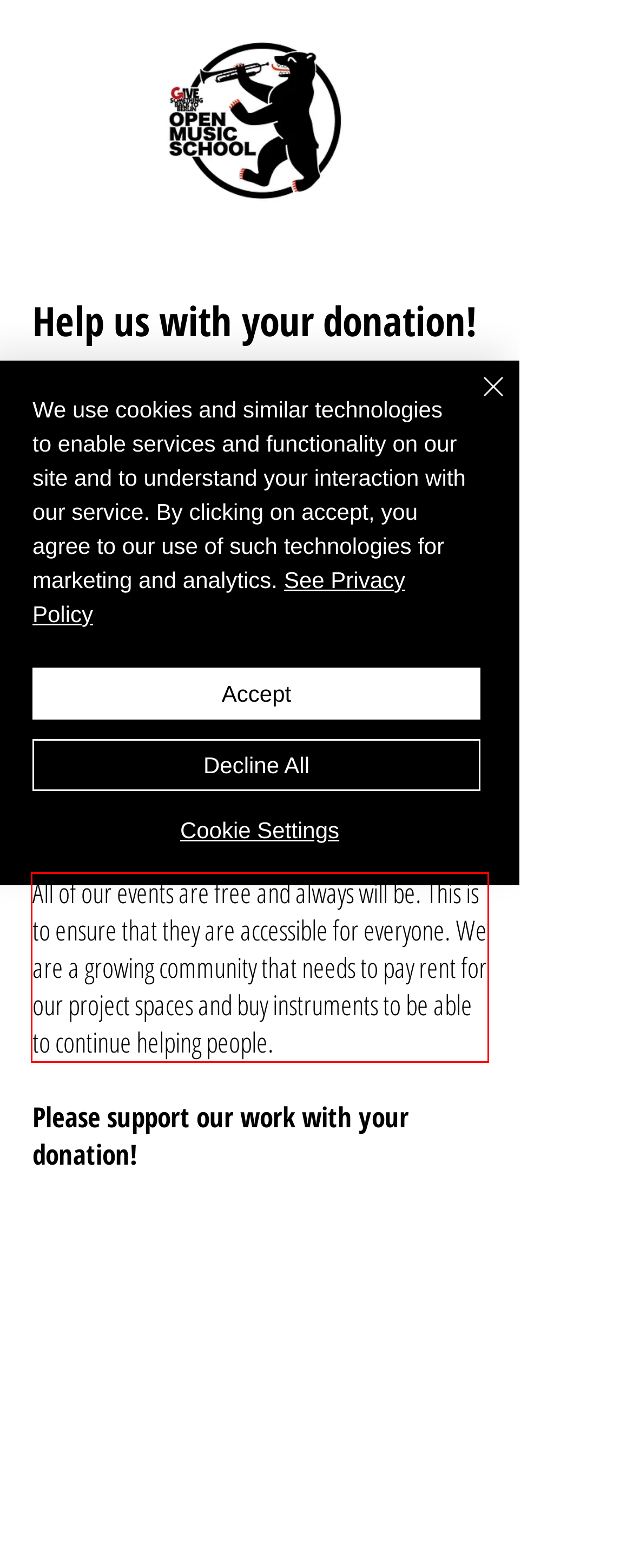Using the provided screenshot of a webpage, recognize the text inside the red rectangle bounding box by performing OCR.

All of our events are free and always will be. This is to ensure that they are accessible for everyone. We are a growing community that needs to pay rent for our project spaces and buy instruments to be able to continue helping people.